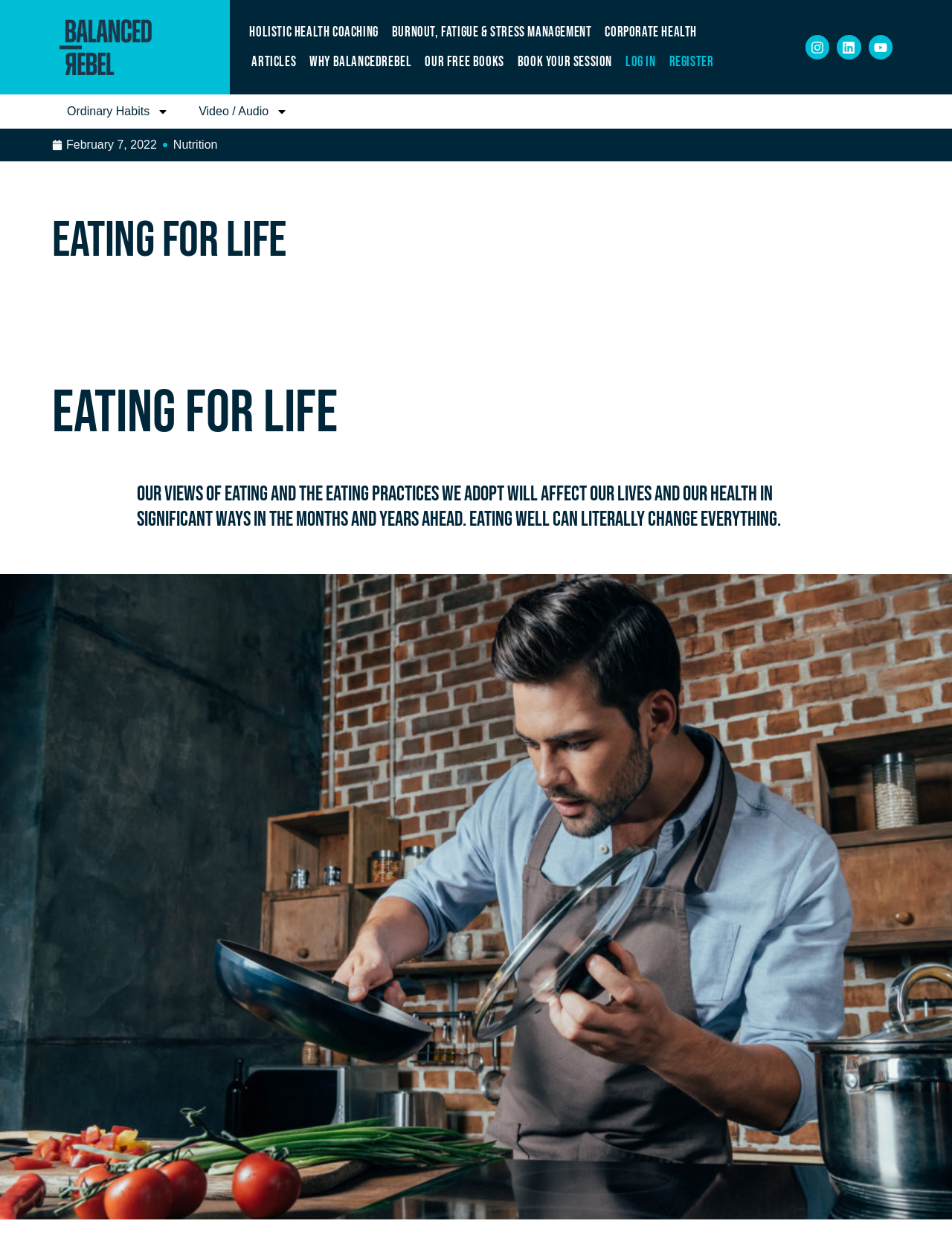Determine the bounding box coordinates of the region to click in order to accomplish the following instruction: "Book a session". Provide the coordinates as four float numbers between 0 and 1, specifically [left, top, right, bottom].

[0.539, 0.038, 0.648, 0.062]